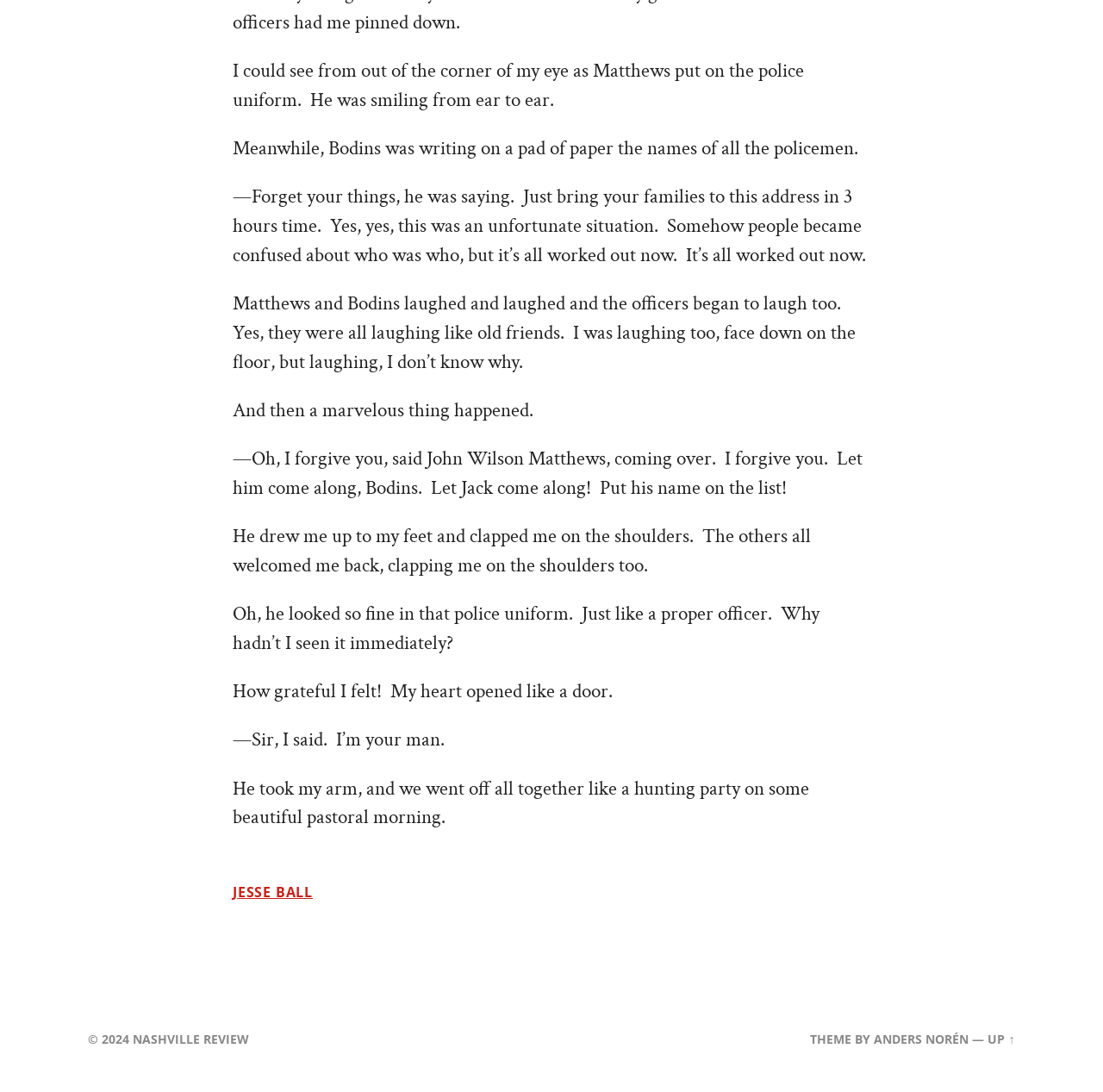Predict the bounding box of the UI element based on this description: "Nashville Review".

[0.121, 0.944, 0.226, 0.959]